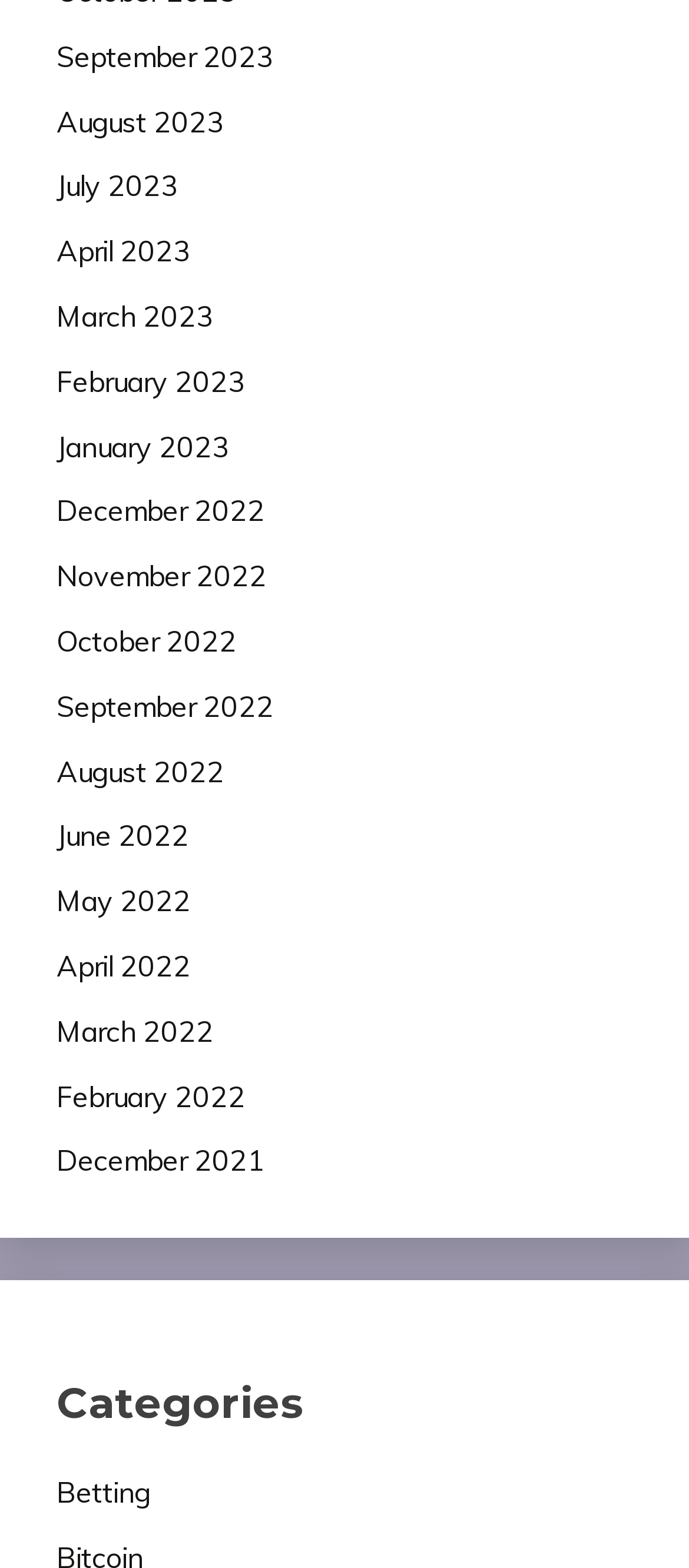What is the earliest year listed on the webpage?
Based on the visual content, answer with a single word or a brief phrase.

2021